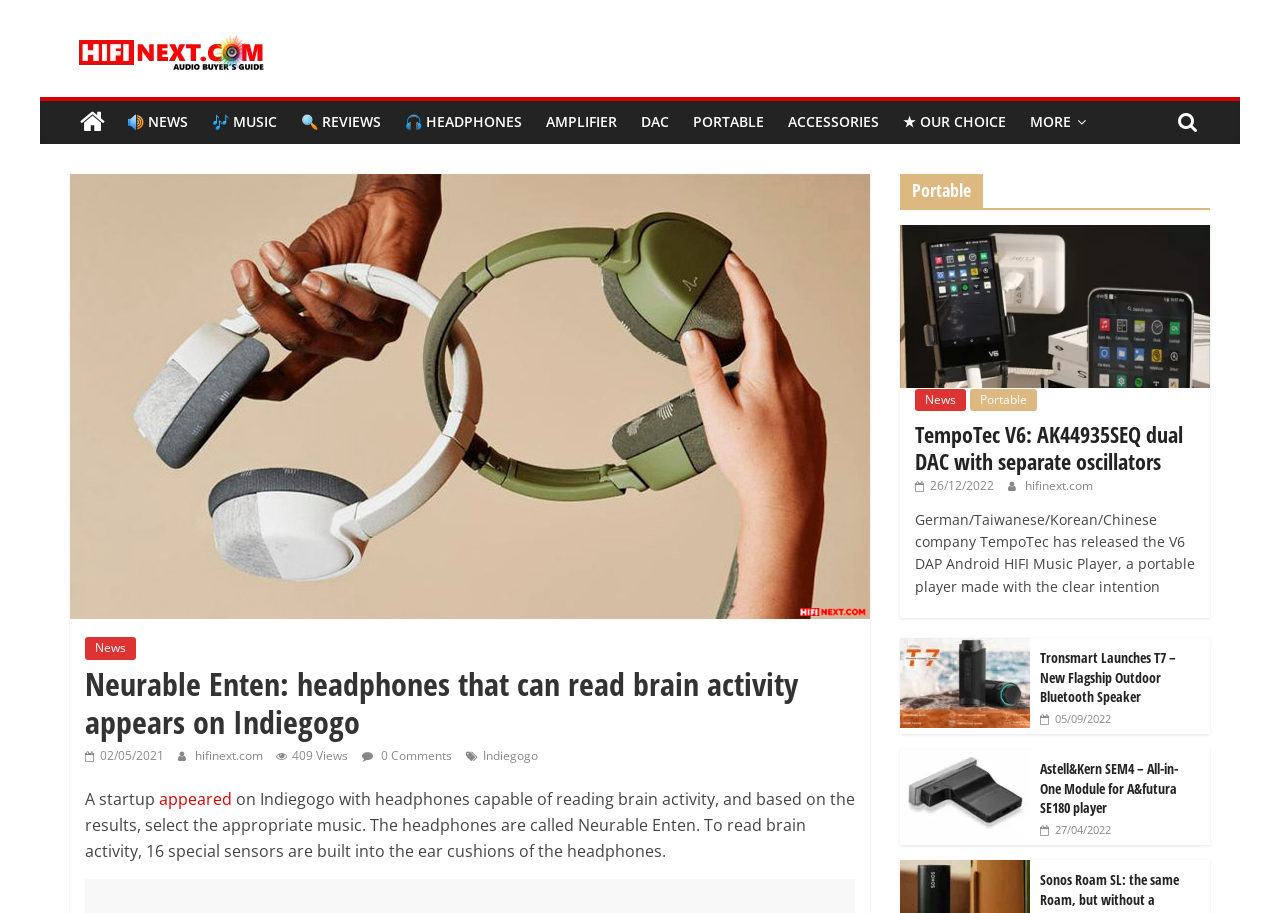What is the name of the headphones that can read brain activity?
Carefully examine the image and provide a detailed answer to the question.

The webpage mentions that a startup appeared on Indiegogo with Neurable Enten headphones capable of reading brain activity, and based on the results, select the appropriate music.